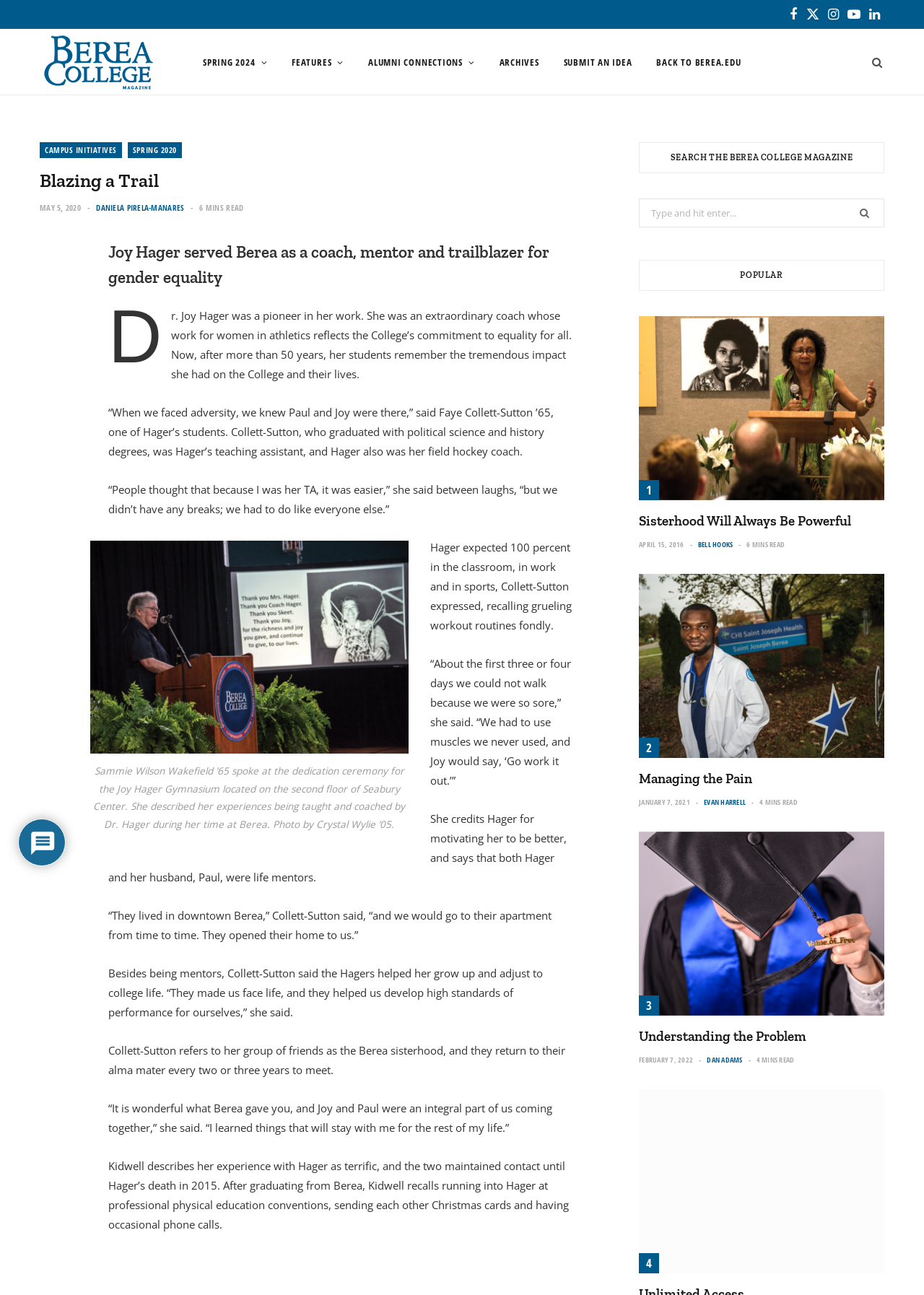Please identify the bounding box coordinates of the clickable area that will allow you to execute the instruction: "Search the Berea College Magazine".

[0.691, 0.155, 0.727, 0.18]